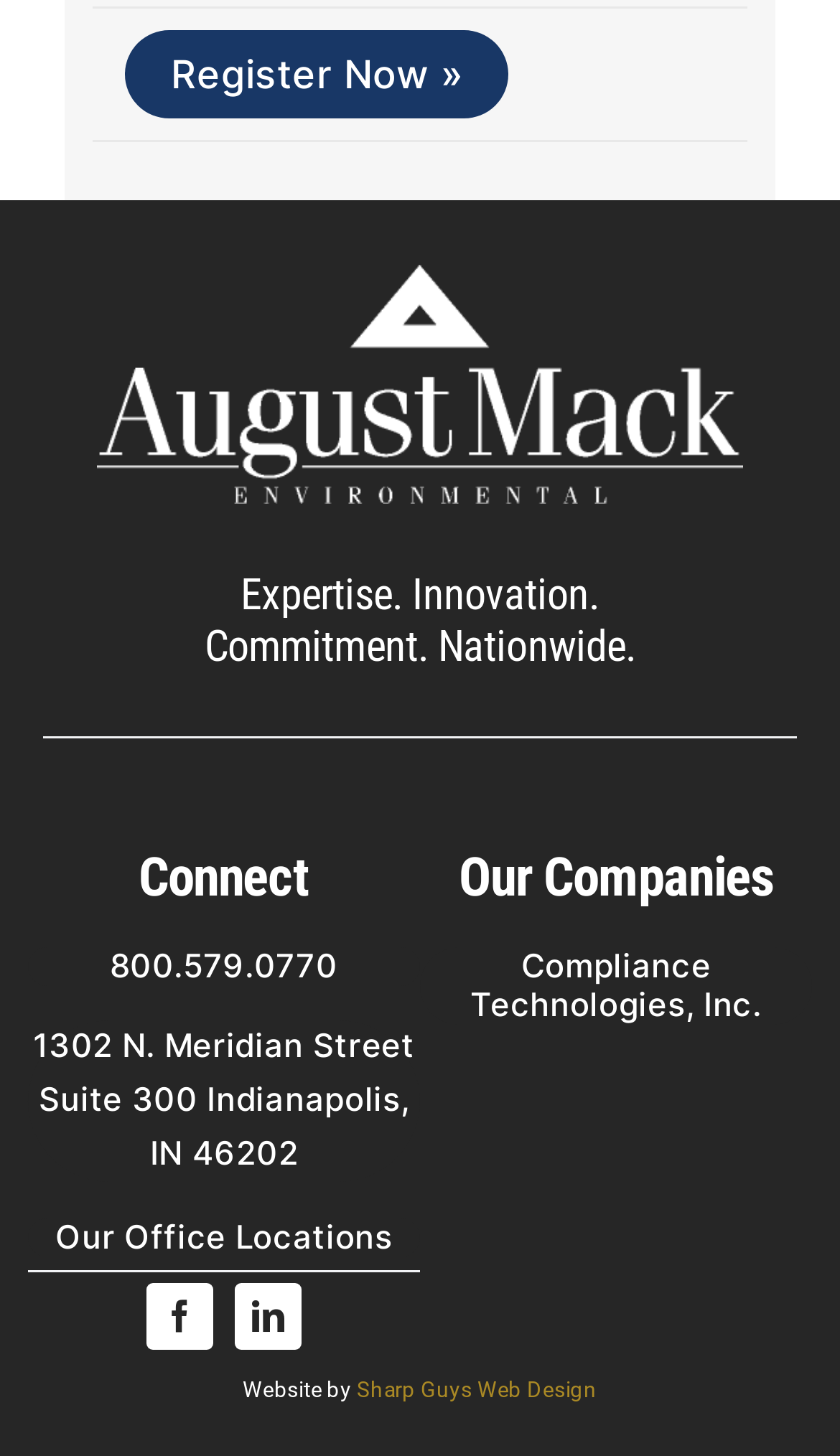Please indicate the bounding box coordinates for the clickable area to complete the following task: "Apply for 20 bursaries worth £500 each". The coordinates should be specified as four float numbers between 0 and 1, i.e., [left, top, right, bottom].

None